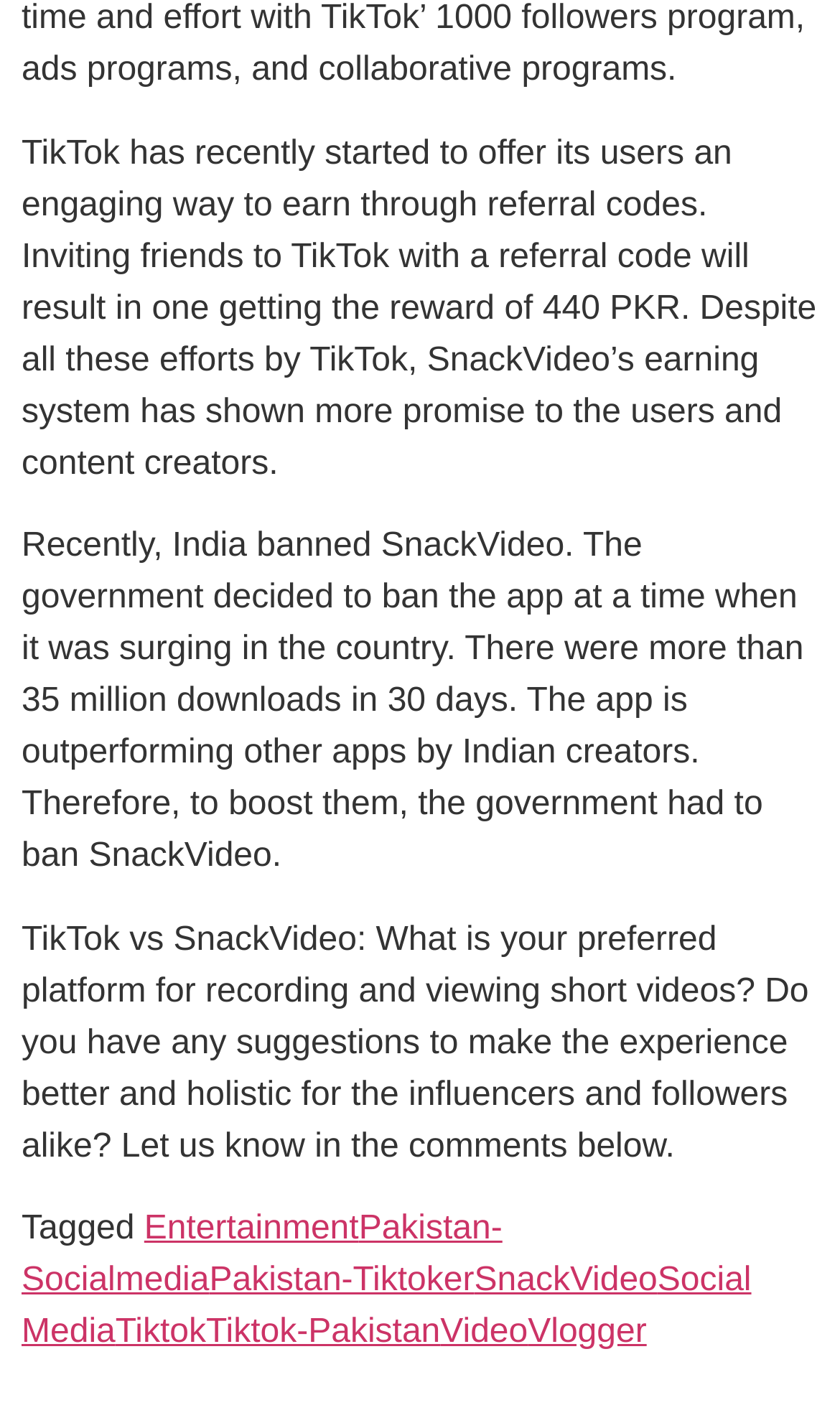How many downloads did SnackVideo get in 30 days?
Based on the image, answer the question with as much detail as possible.

The text states that 'There were more than 35 million downloads in 30 days.'